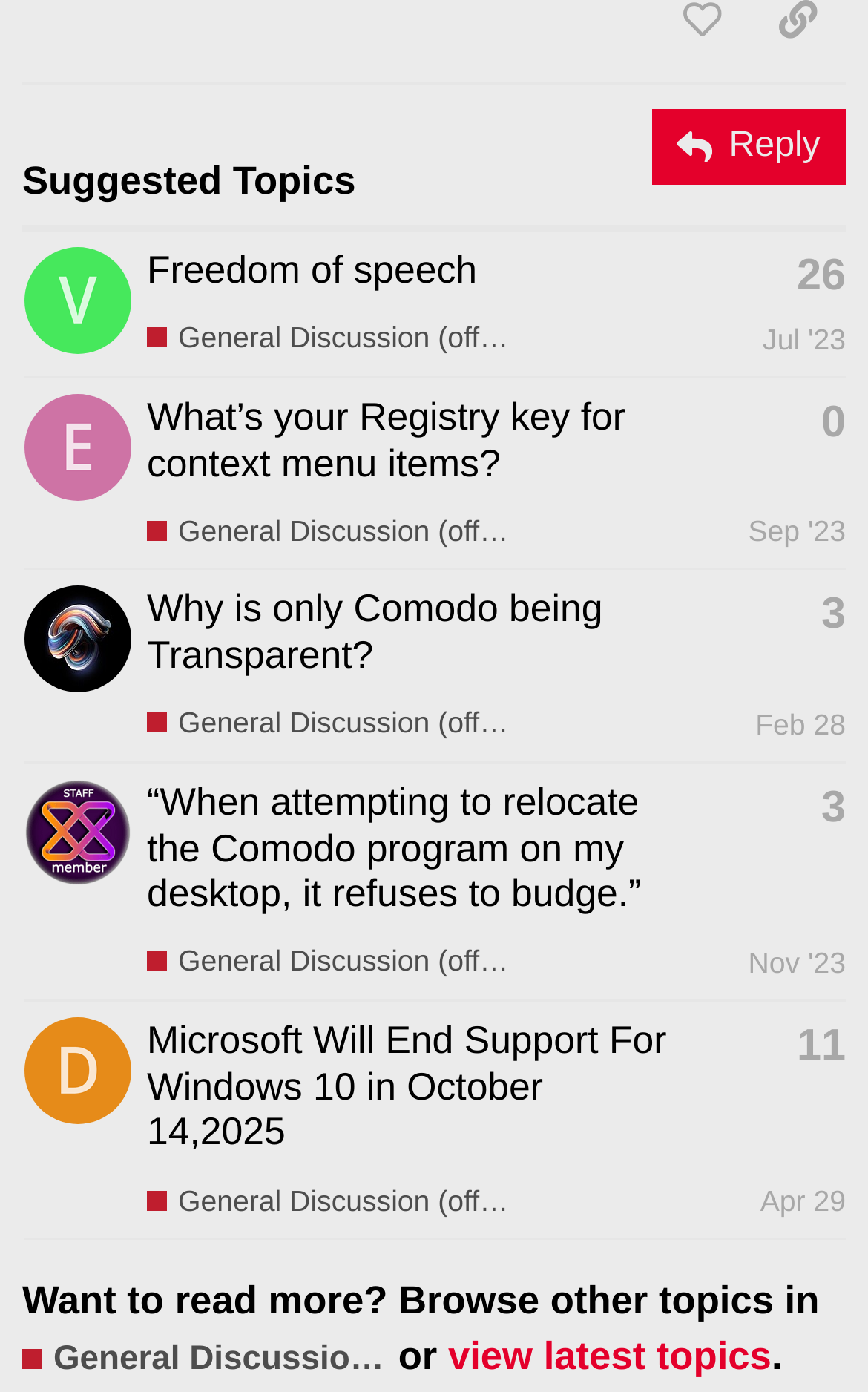Please identify the bounding box coordinates of the area I need to click to accomplish the following instruction: "View the latest topics".

[0.516, 0.957, 0.889, 0.989]